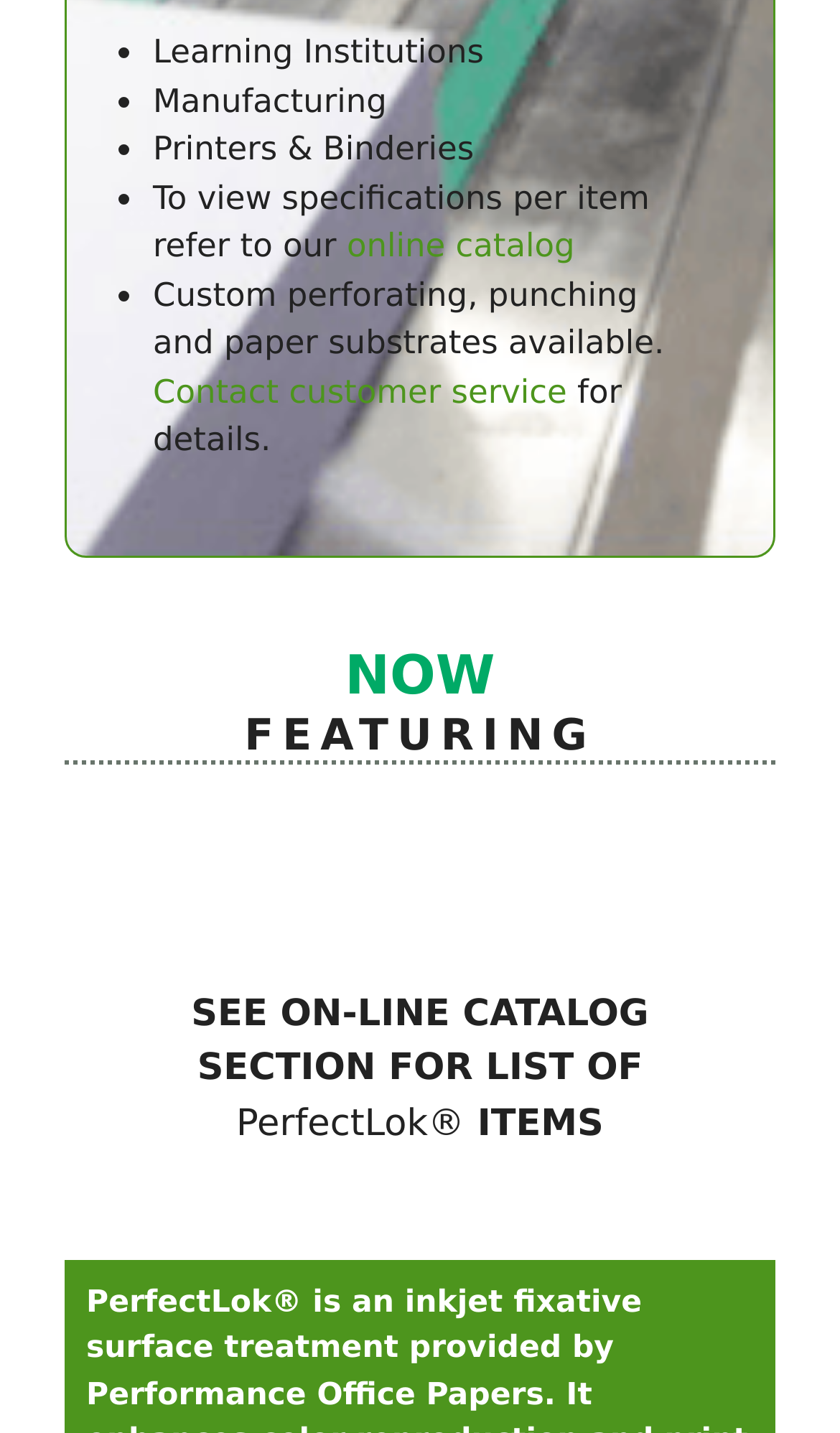Bounding box coordinates are to be given in the format (top-left x, top-left y, bottom-right x, bottom-right y). All values must be floating point numbers between 0 and 1. Provide the bounding box coordinate for the UI element described as: online catalog

[0.413, 0.158, 0.684, 0.185]